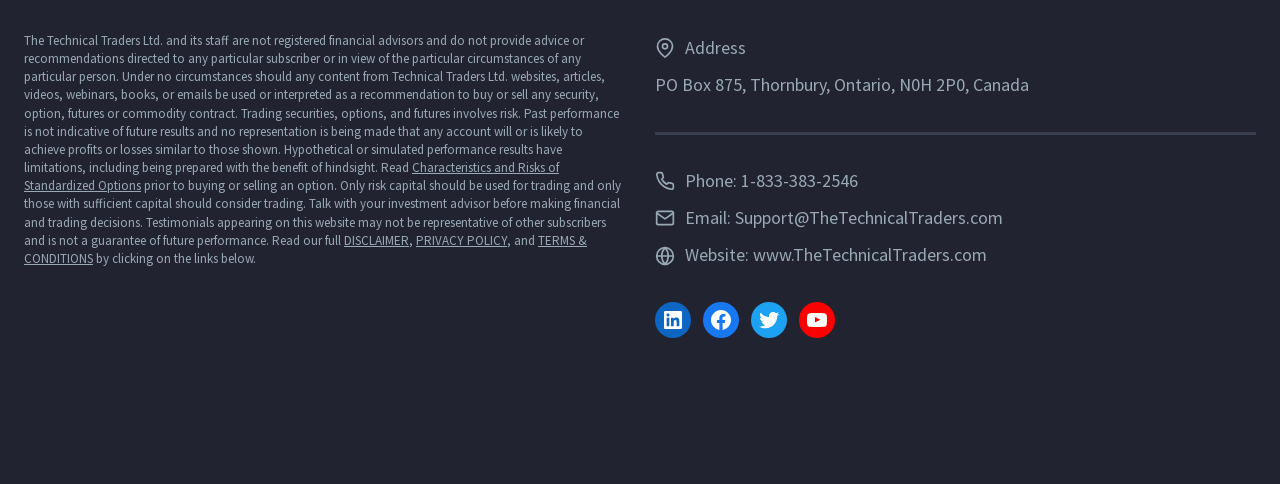Using the webpage screenshot and the element description PRIVACY POLICY, determine the bounding box coordinates. Specify the coordinates in the format (top-left x, top-left y, bottom-right x, bottom-right y) with values ranging from 0 to 1.

[0.325, 0.479, 0.396, 0.514]